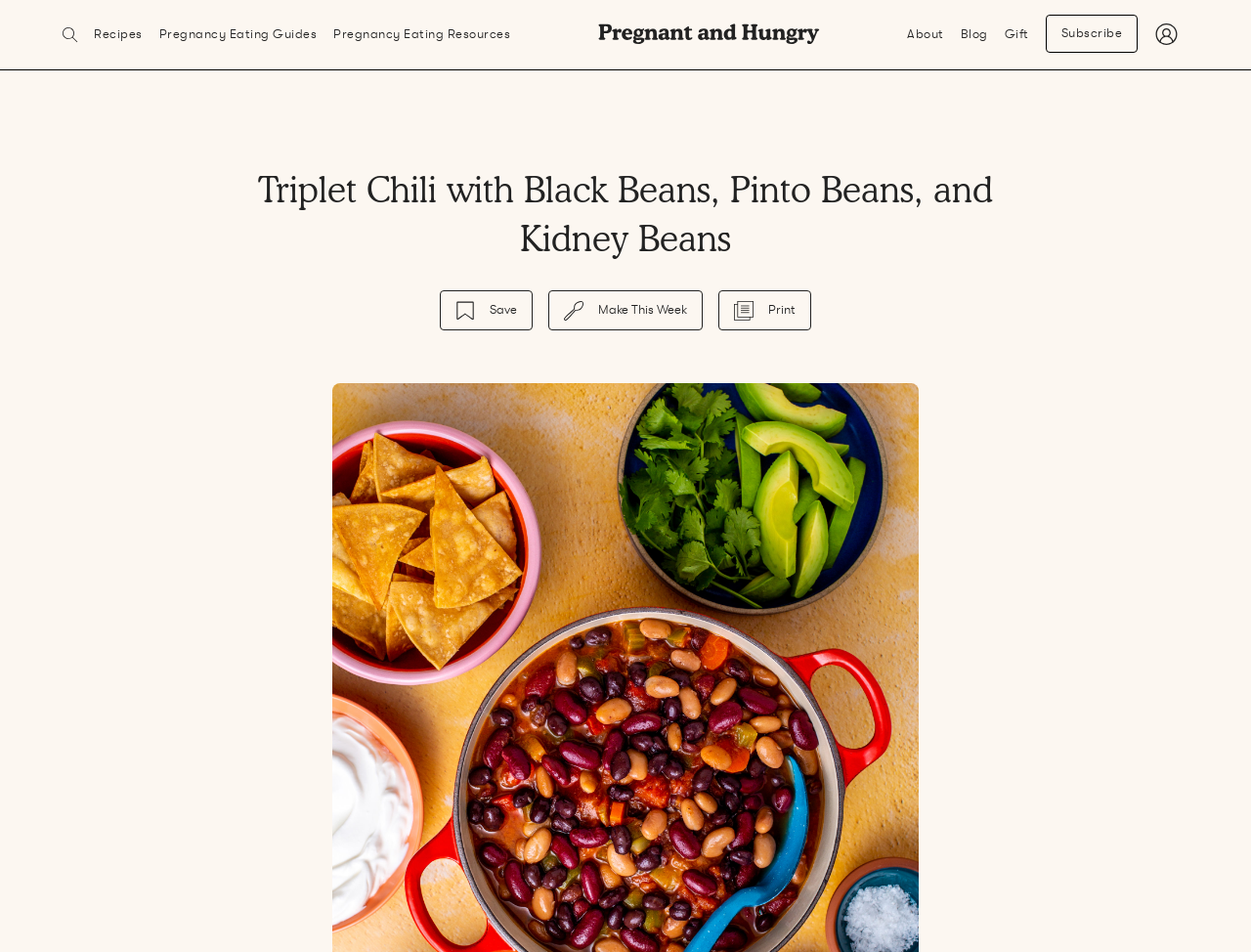Create an elaborate caption that covers all aspects of the webpage.

This webpage appears to be a recipe page, specifically featuring a recipe for "Triplet Chili with Black Beans, Pinto Beans, and Kidney Beans". At the top left, there is a button with an accompanying image, likely a rating system. Next to it, there are three headings: "Recipes", "Pregnancy Eating Guides", and "Pregnancy Eating Resources", each with a corresponding link.

Below these headings, there is a prominent link to "Pregnant and Hungry" with an accompanying image. To the right of this link, there are three more links: "About", "Blog", and "Gift". A "Subscribe" button with a link is located at the bottom right corner of the page.

The main content of the page is the recipe, which is headed by a large heading "Triplet Chili with Black Beans, Pinto Beans, and Kidney Beans". Below this heading, there are three links: "Save", "Make This Week", and "Print", likely related to managing or interacting with the recipe.